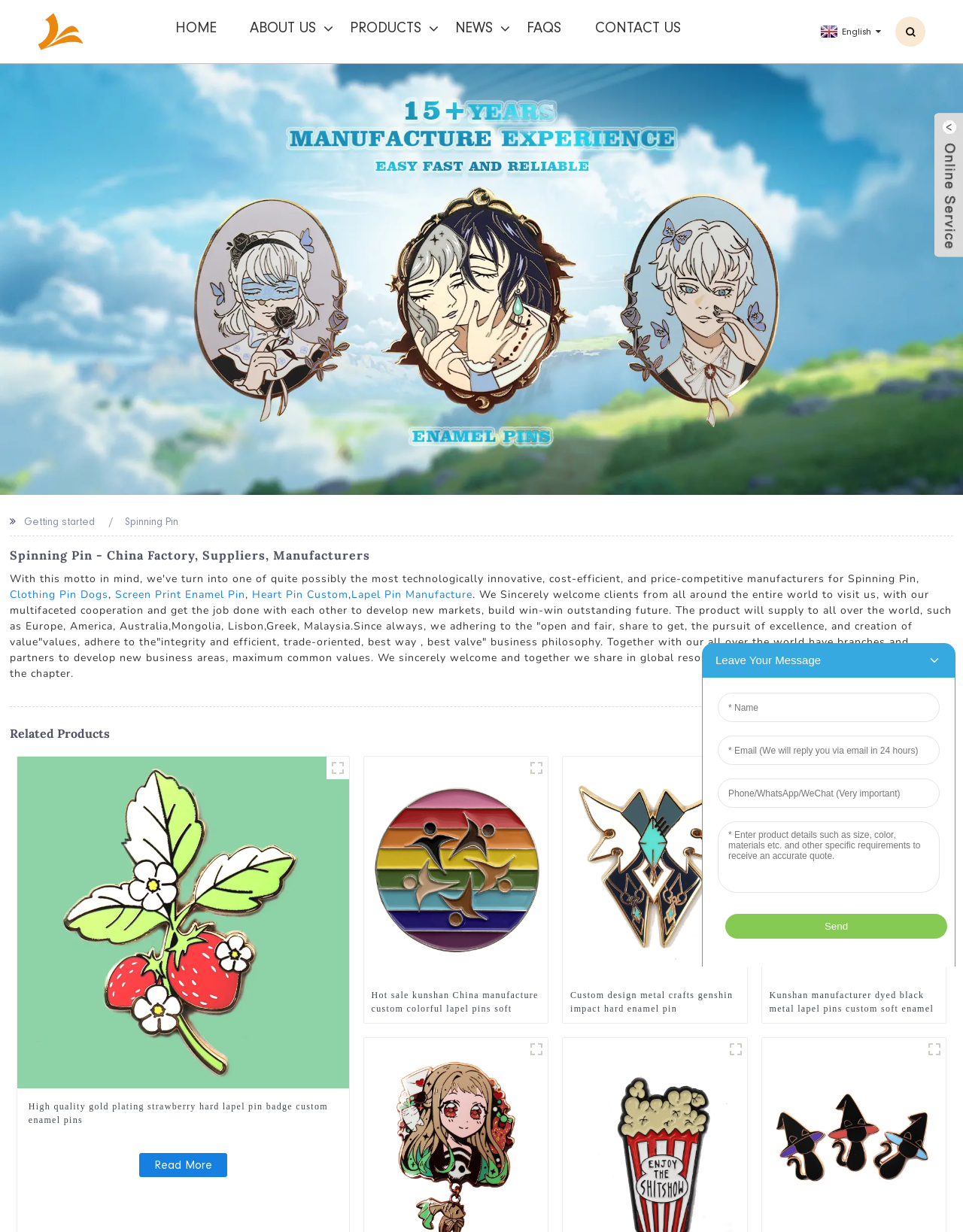What is the language of the webpage?
Please look at the screenshot and answer using one word or phrase.

English